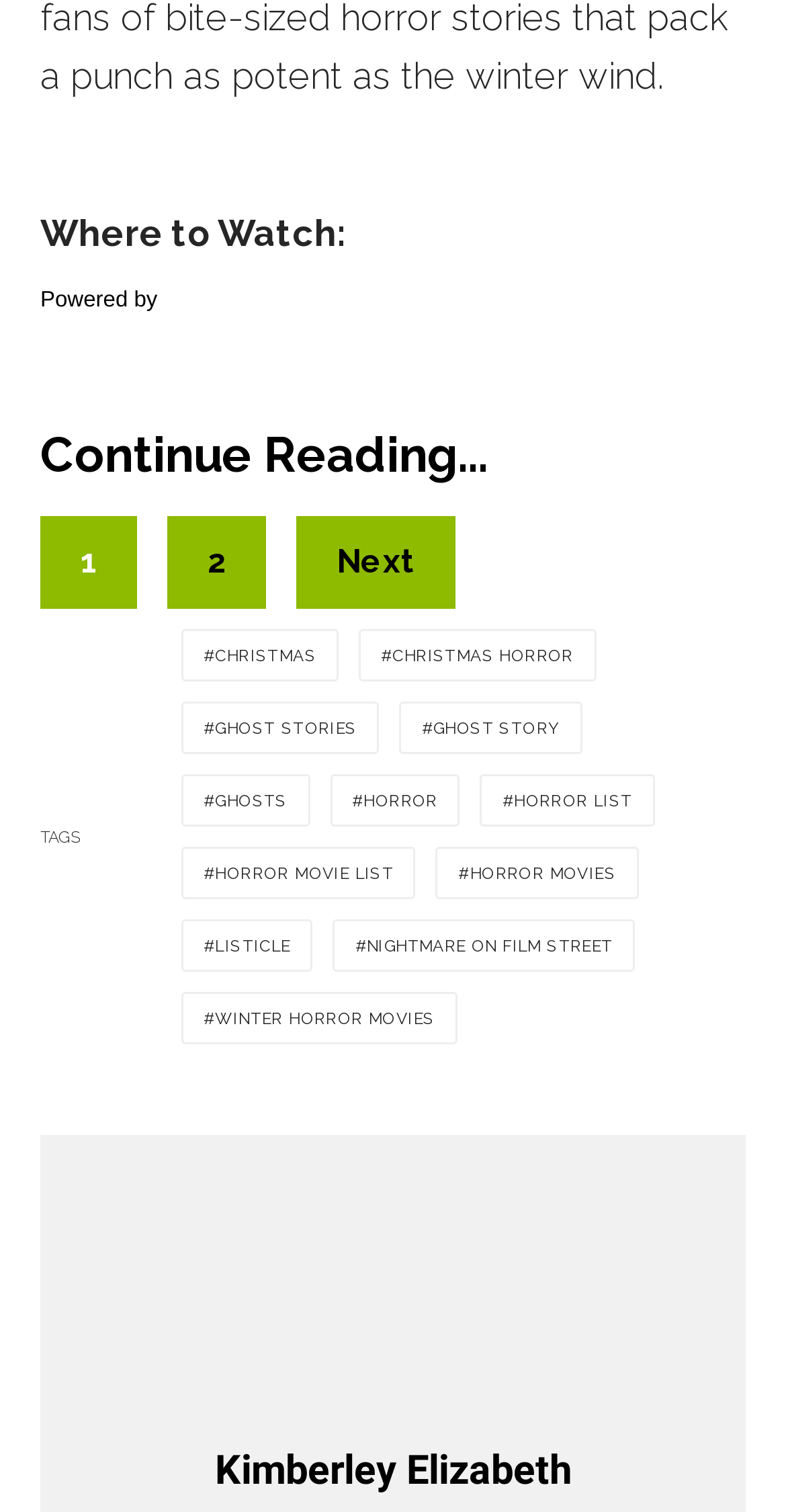Who is the author of the content on this webpage?
Refer to the screenshot and deliver a thorough answer to the question presented.

The webpage has a link at the bottom with the text 'Kimberley Elizabeth', which suggests that she is the author of the content on this webpage.